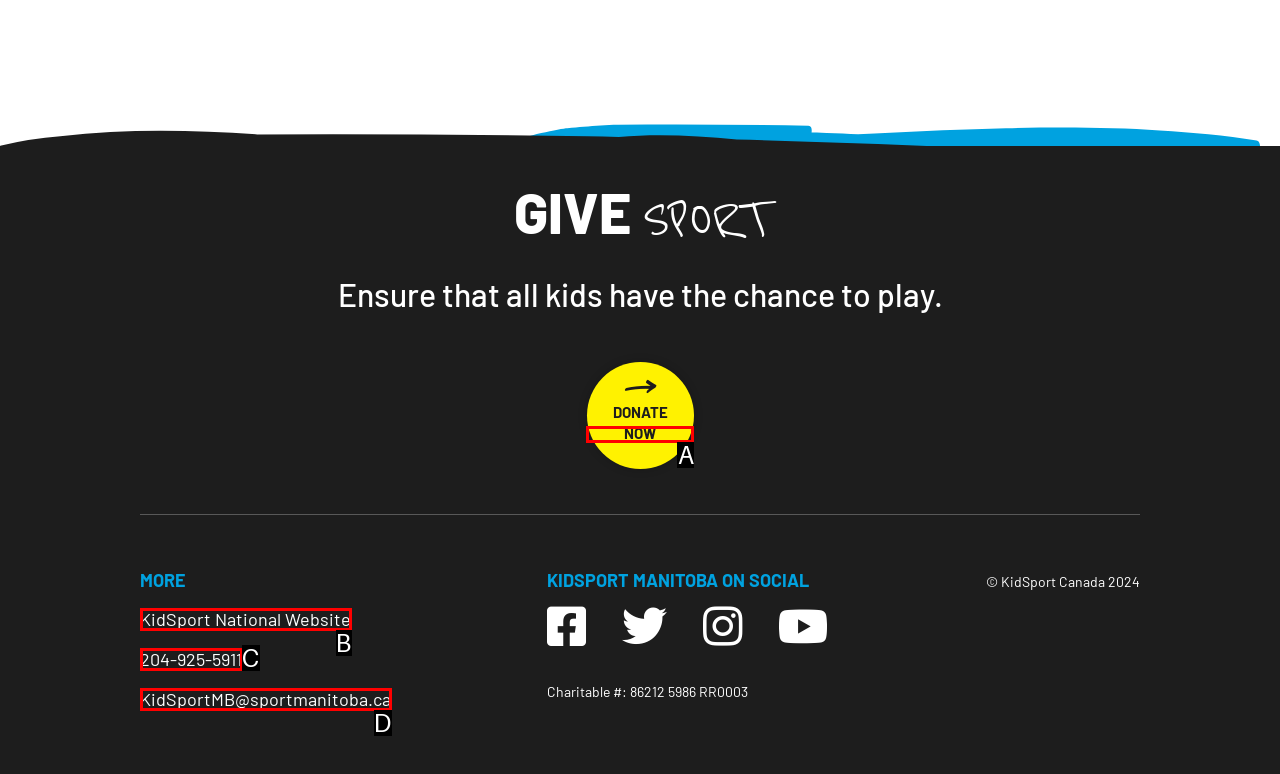Determine which option matches the description: KidSport National Website. Answer using the letter of the option.

B